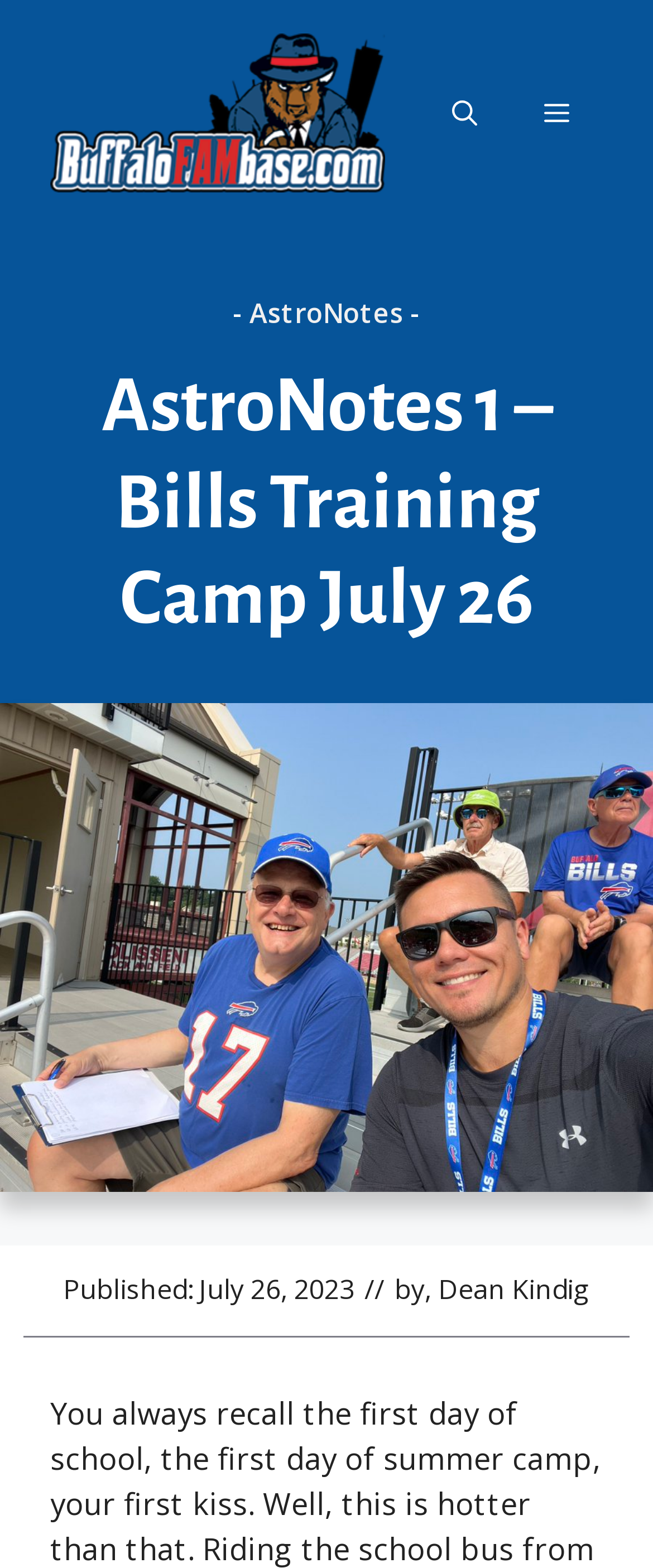What is the date of the published article?
From the details in the image, answer the question comprehensively.

I found the answer by examining the figure element, which contains a time element with the text 'July 26, 2023'.